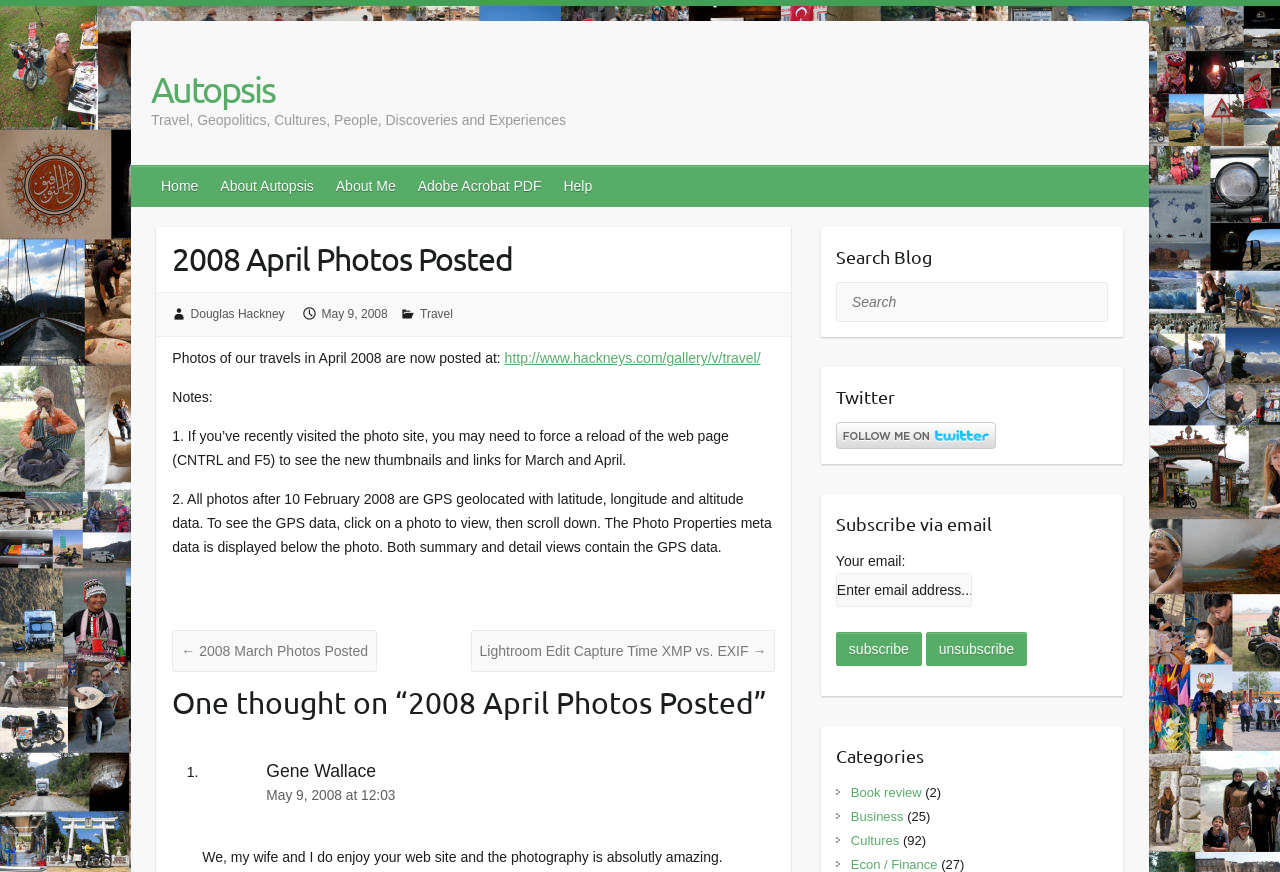Utilize the information from the image to answer the question in detail:
What is the title of the blog?

The title of the blog can be found at the top of the webpage, where it says 'Autopsis' in a heading element.